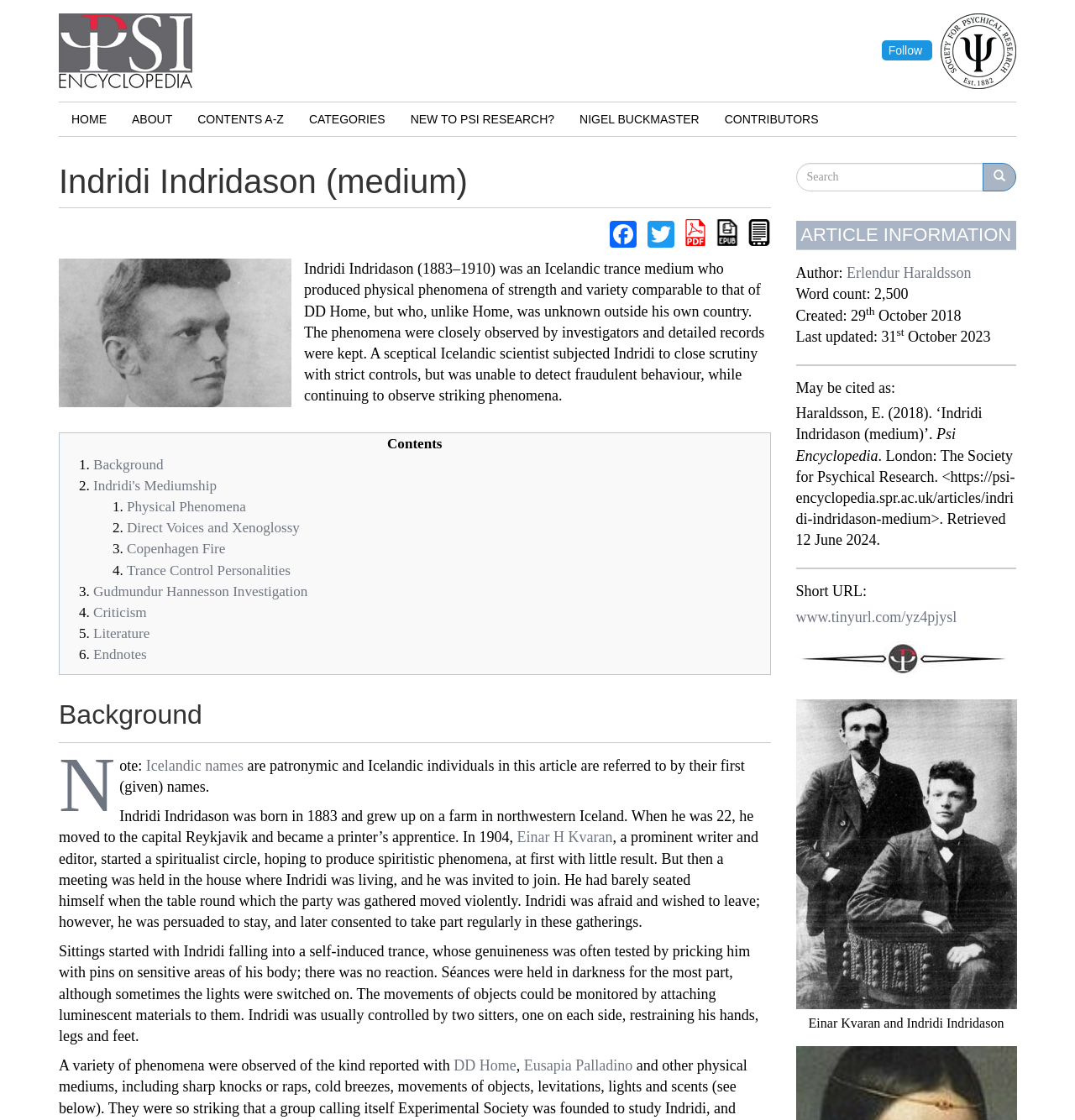Offer an extensive depiction of the webpage and its key elements.

This webpage is about Indridi Indridason, an Icelandic trance medium who lived from 1883 to 1910. At the top of the page, there is a navigation menu with links to "Home", "About", "Contents A-Z", "Categories", and more. Below the navigation menu, there is a heading with the title "Indridi Indridason (medium)" and a photo of Indridi Indridason on the left side.

The main content of the page is divided into sections, including "Background", "Indridi's Mediumship", "Physical Phenomena", "Direct Voices and Xenoglossy", "Copenhagen Fire", "Trance Control Personalities", "Gudmundur Hannesson Investigation", "Criticism", "Literature", and "Endnotes". Each section has a brief description and links to related topics.

On the right side of the page, there is a search form with a text box and a search button. Below the search form, there is a section titled "ARTICLE INFORMATION" with details about the author, word count, creation date, and last updated date.

Throughout the page, there are links to other articles and resources, including books and authors. There are also images, including a photo of Einar Kvaran and Indridi Indridason, and a separator line dividing the main content from the article information section.